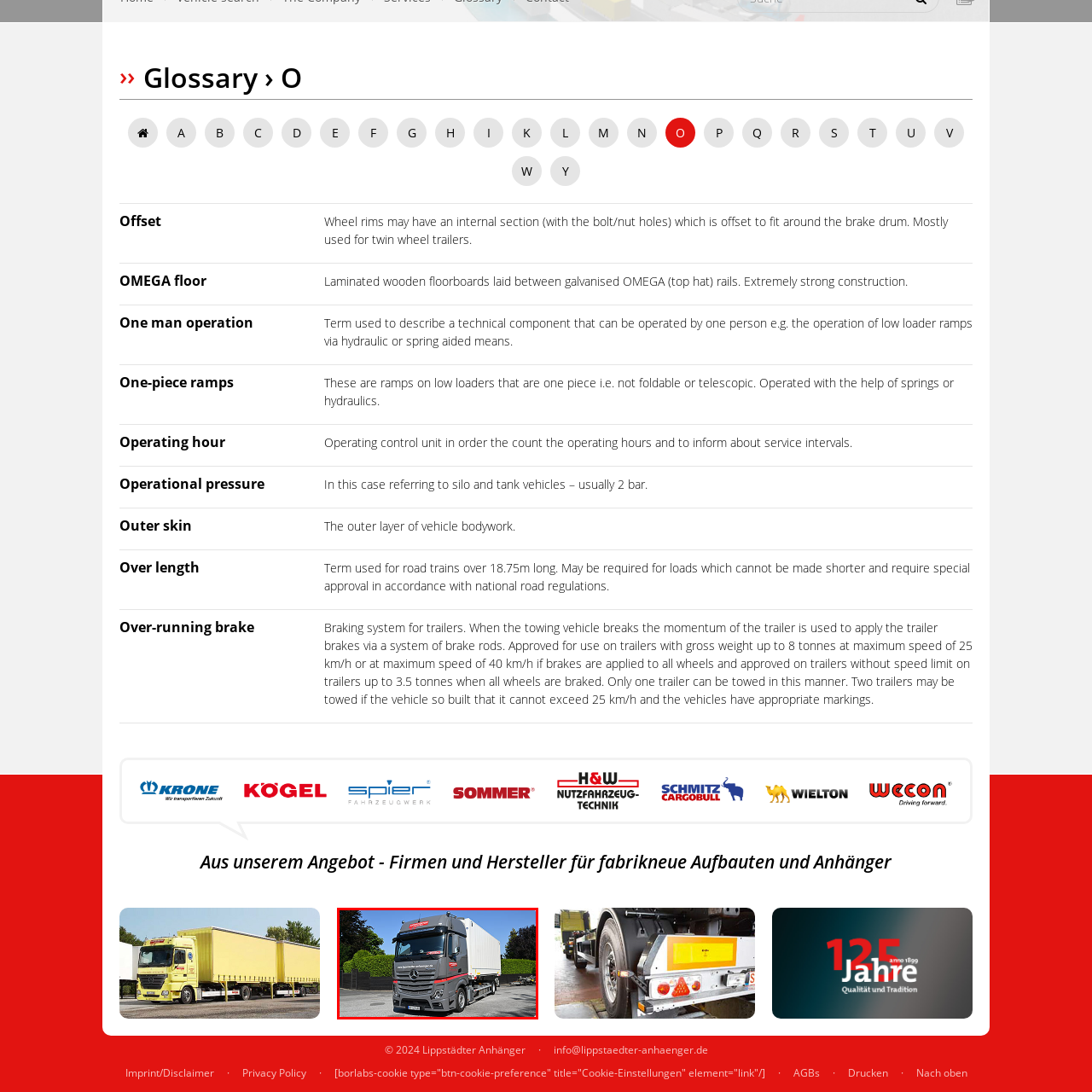Offer a detailed explanation of the scene within the red bounding box.

The image showcases a striking truck belonging to Lippstädter Anhänger, a leading manufacturer of trailers and automotive solutions. The vehicle is prominently displayed in a rural setting, highlighted by a clear blue sky and greenery in the background. The truck's cab features a streamlined design with a modern Mercedes-Benz branding, showcasing the company's commitment to quality and innovation in transportation. The trailer, designed for optimal cargo capacity and efficiency, is neatly attached and appears to be in excellent condition, reflecting the brand's dedication to durability and performance. This visual representation underscores the professionalism and reliability associated with Lippstädter Anhänger's offerings.